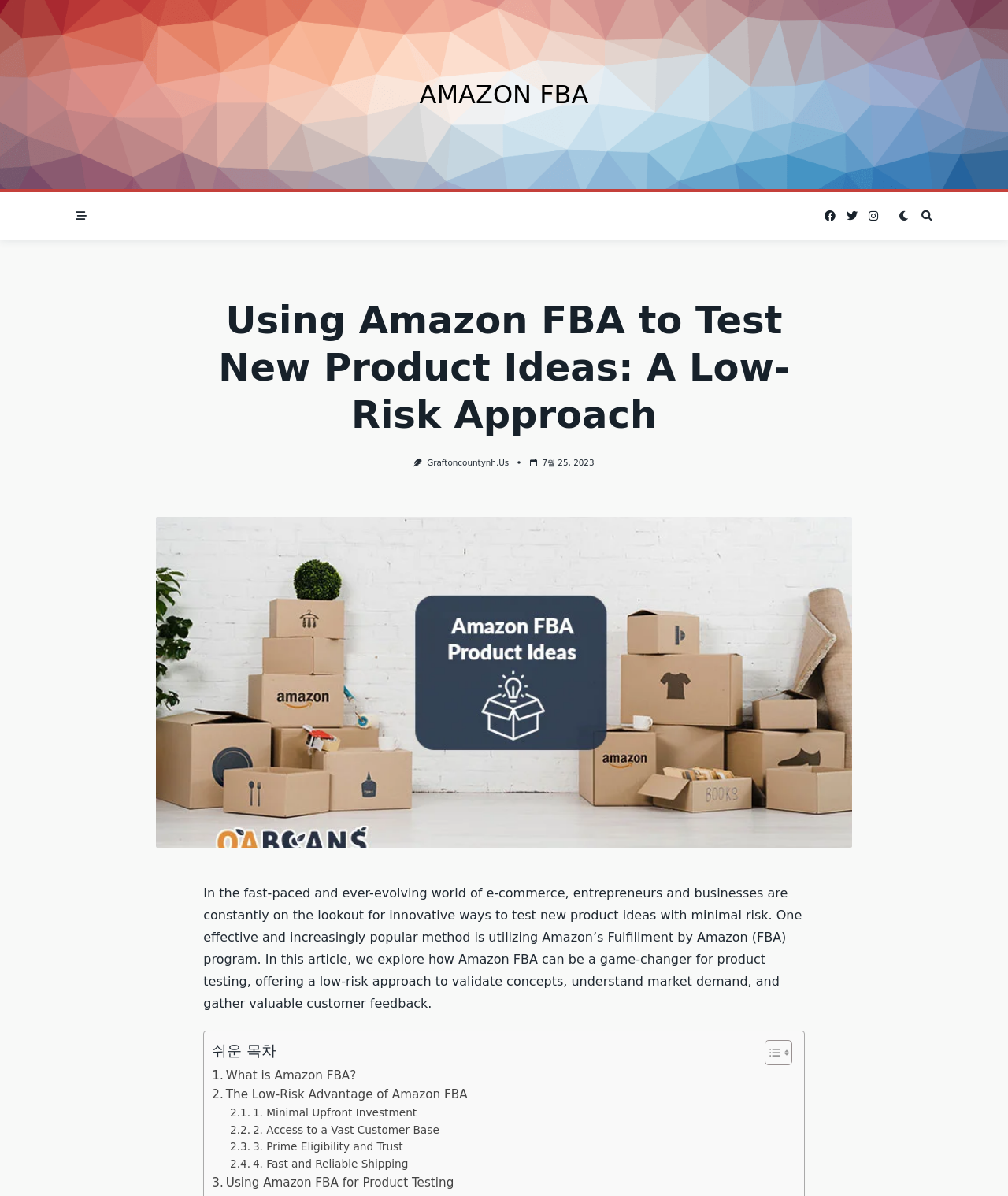Please identify the primary heading on the webpage and return its text.

Using Amazon FBA to Test New Product Ideas: A Low-Risk Approach